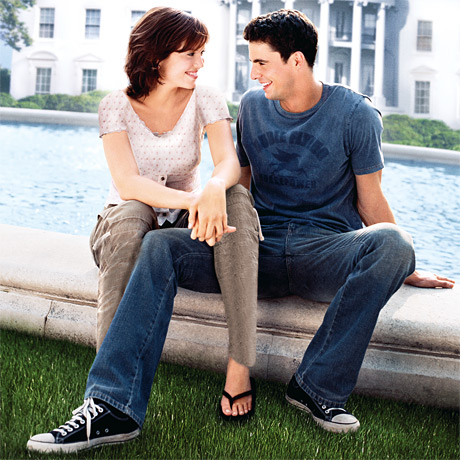Answer briefly with one word or phrase:
What is the setting of the scene?

A park-like setting